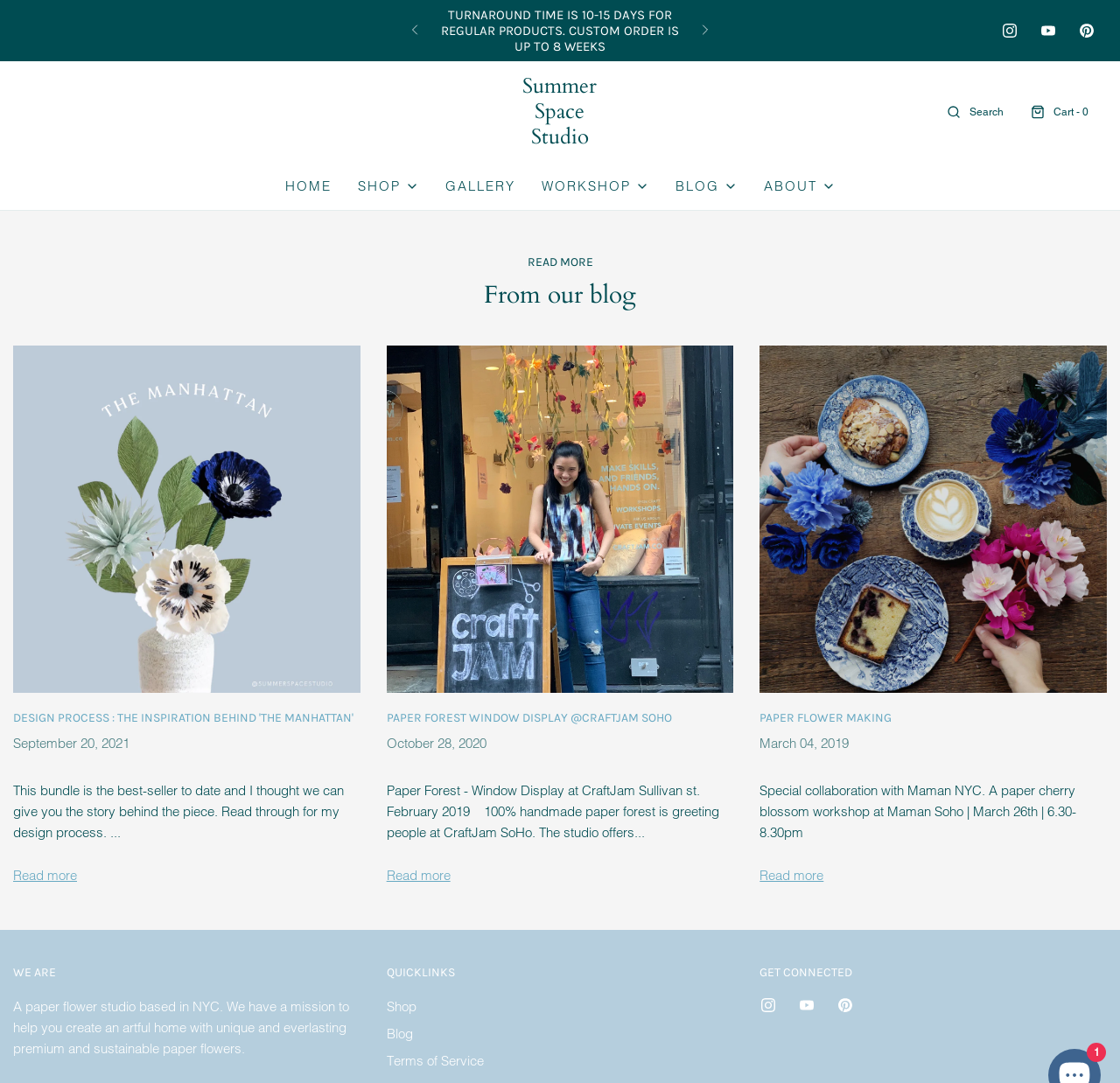What is the name of the studio?
Please answer using one word or phrase, based on the screenshot.

Summer Space Studio